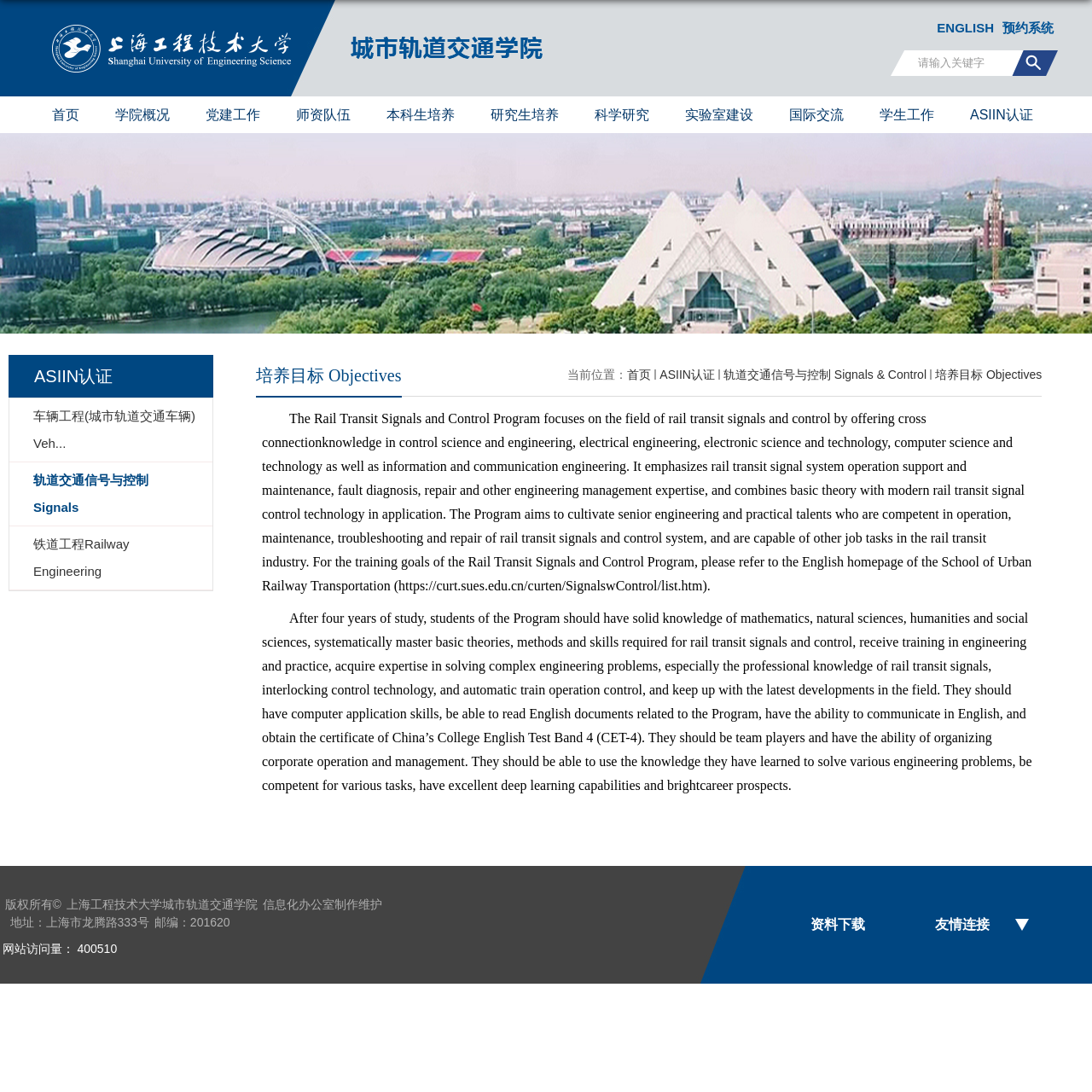What is the name of the university?
Answer the question in as much detail as possible.

I found the answer by looking at the bottom of the webpage, where the copyright information is located. The text '上海工程技术大学城市轨道交通学院' indicates that the university is 上海工程技术大学.